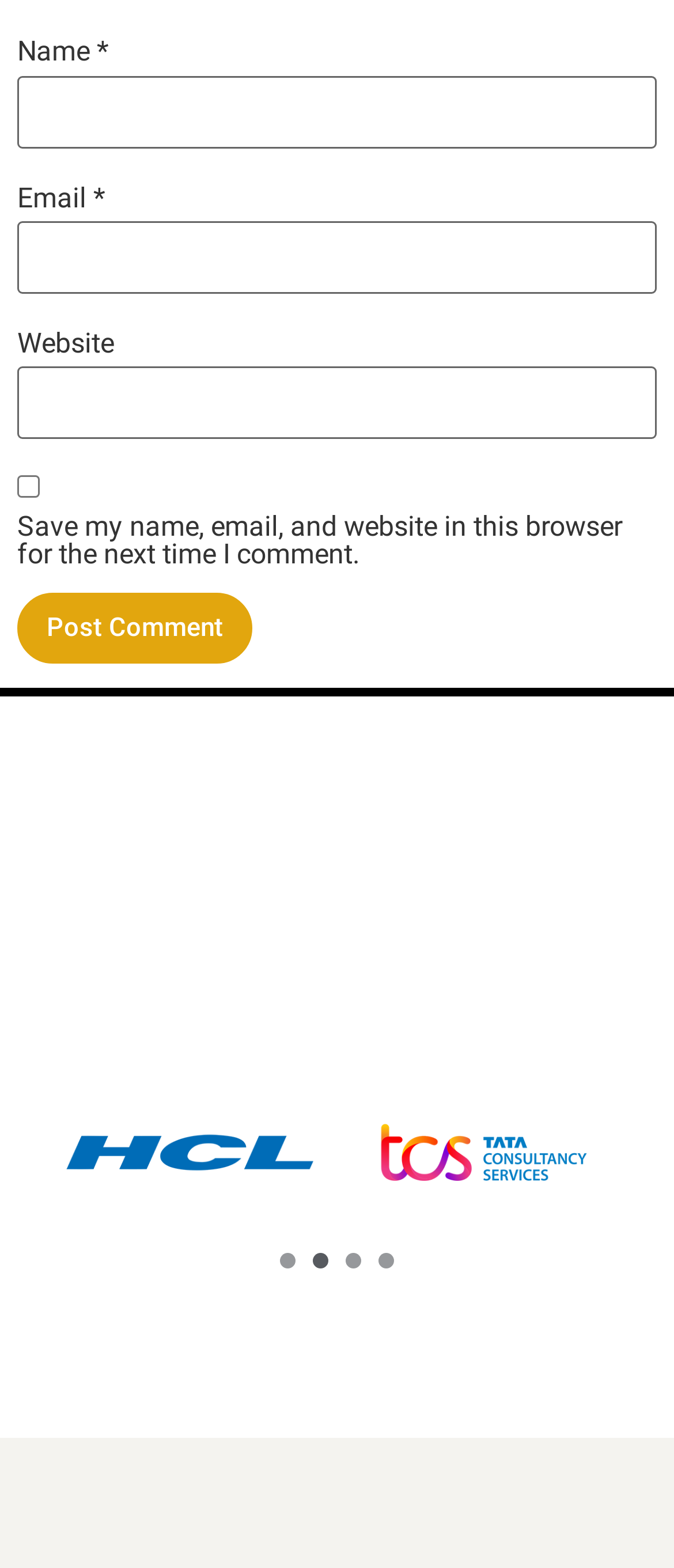Can you pinpoint the bounding box coordinates for the clickable element required for this instruction: "Go to carousel page 2"? The coordinates should be four float numbers between 0 and 1, i.e., [left, top, right, bottom].

[0.464, 0.799, 0.487, 0.808]